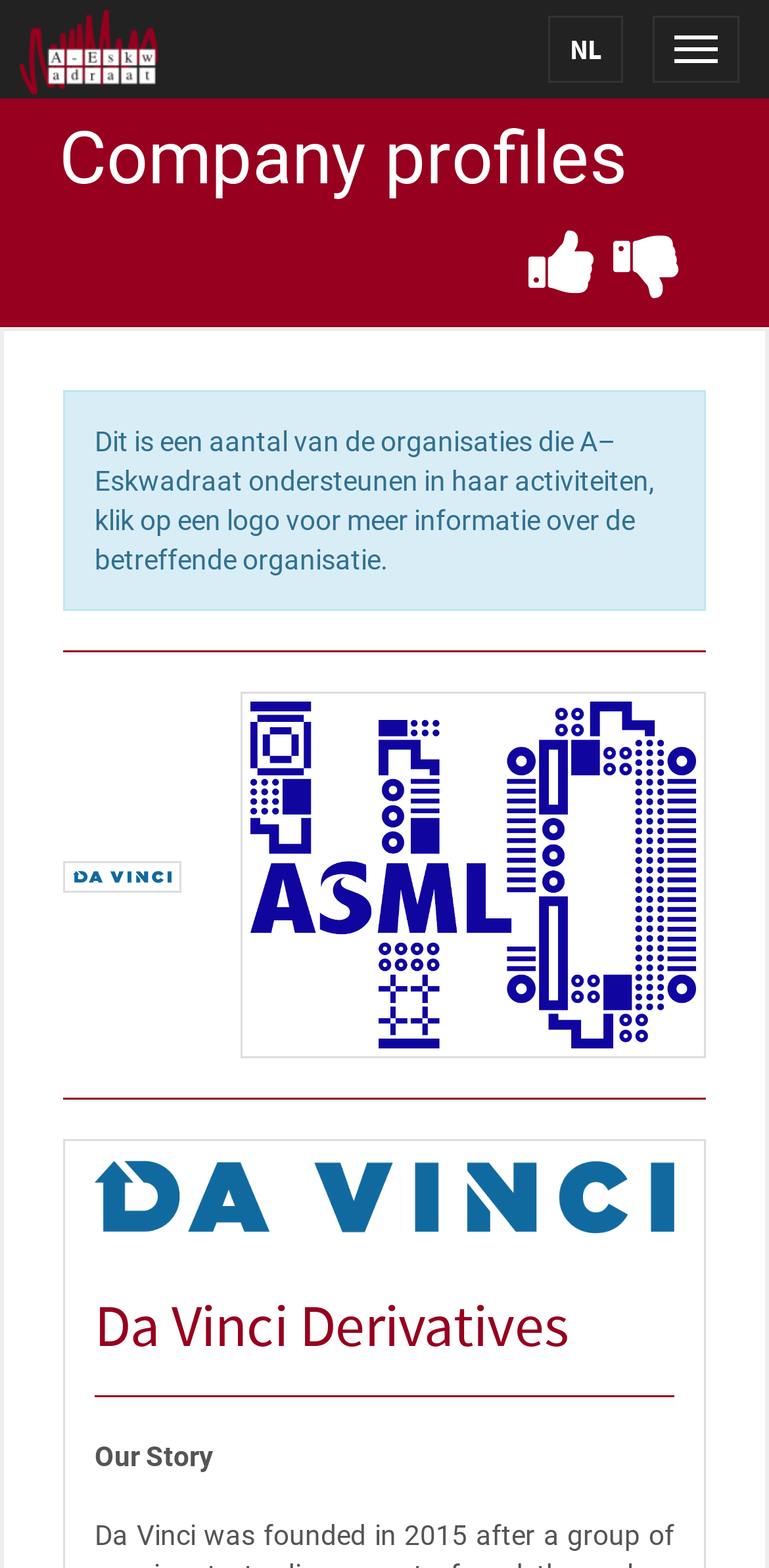Locate the bounding box coordinates of the element to click to perform the following action: 'Click the toggle navigation button'. The coordinates should be given as four float values between 0 and 1, in the form of [left, top, right, bottom].

[0.849, 0.01, 0.962, 0.053]